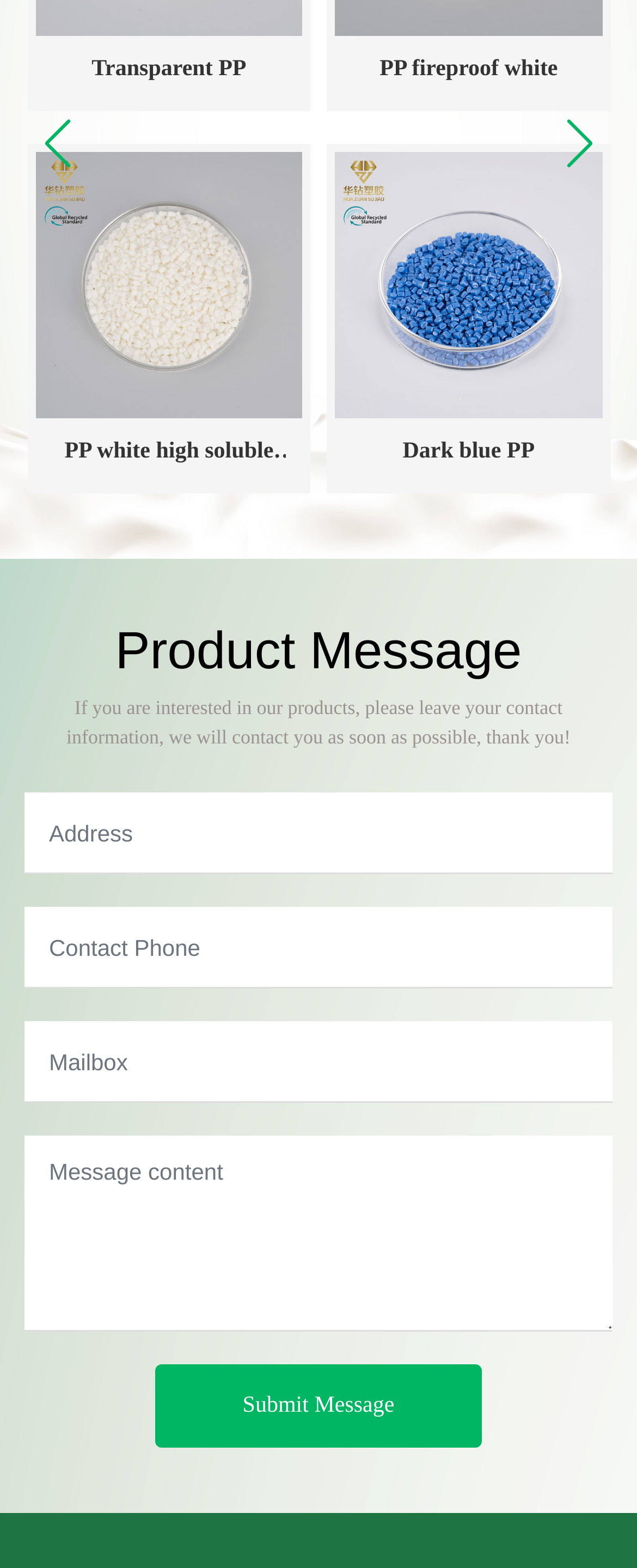Predict the bounding box of the UI element based on this description: "Site search".

None